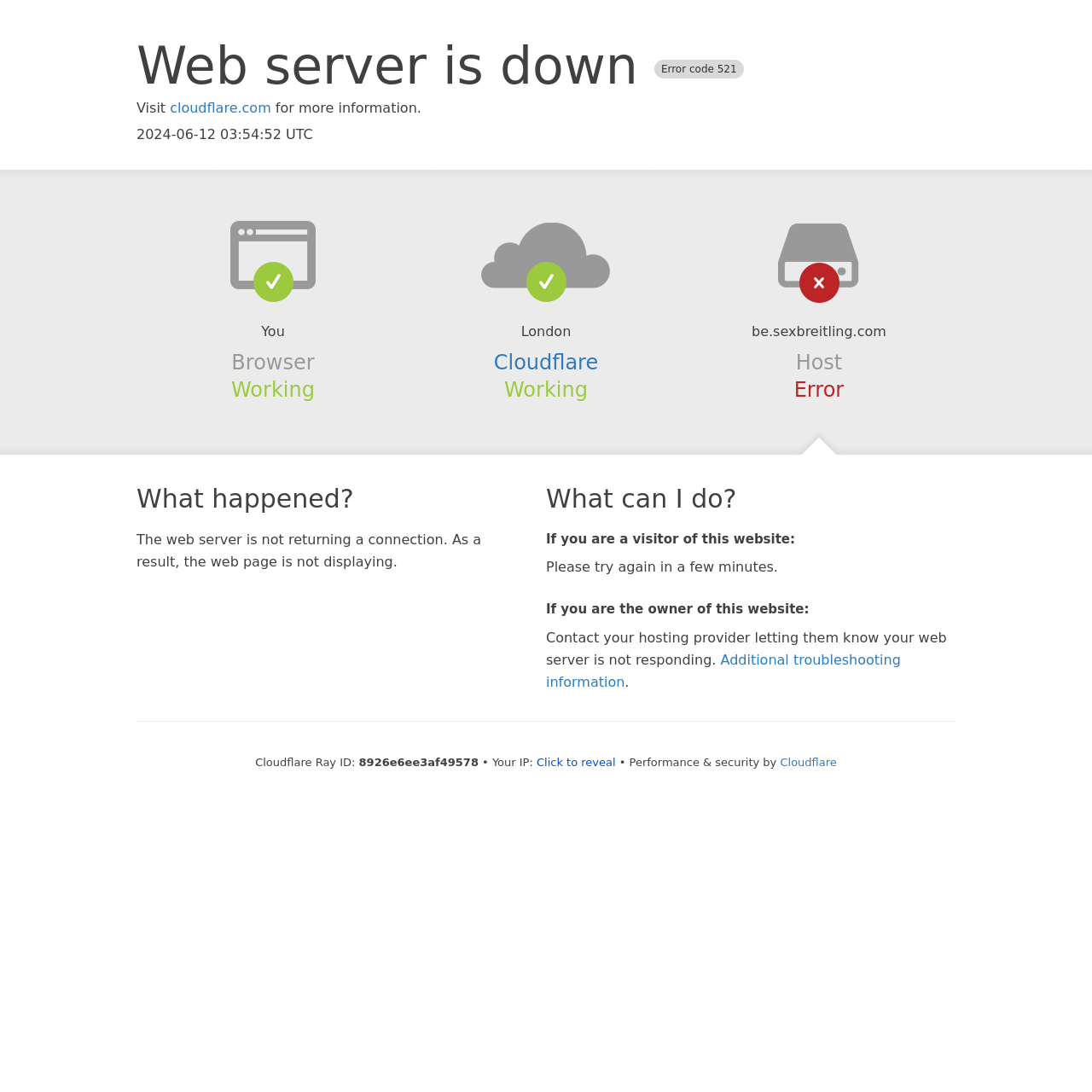Provide an in-depth caption for the contents of the webpage.

The webpage displays an error message indicating that the web server is down, with an error code of 521. At the top of the page, there is a heading that reads "Web server is down Error code 521". Below this heading, there is a link to "cloudflare.com" with a brief description "Visit for more information." The current date and time, "2024-06-12 03:54:52 UTC", is also displayed.

The page is divided into sections, with headings such as "Browser", "Cloudflare", and "Host". Under the "Browser" section, there is a static text "You" and another text "Working". The "Cloudflare" section has a link to "Cloudflare" and a static text "Working". The "Host" section displays the domain "be.sexbreitling.com" and a static text "Error".

Further down the page, there are sections explaining what happened and what can be done. The "What happened?" section explains that the web server is not returning a connection, resulting in the web page not displaying. The "What can I do?" section provides instructions for visitors and owners of the website. Visitors are advised to try again in a few minutes, while owners are instructed to contact their hosting provider.

At the bottom of the page, there is additional information, including a Cloudflare Ray ID and the user's IP address, which can be revealed by clicking a button. The page also credits "Performance & security by Cloudflare".